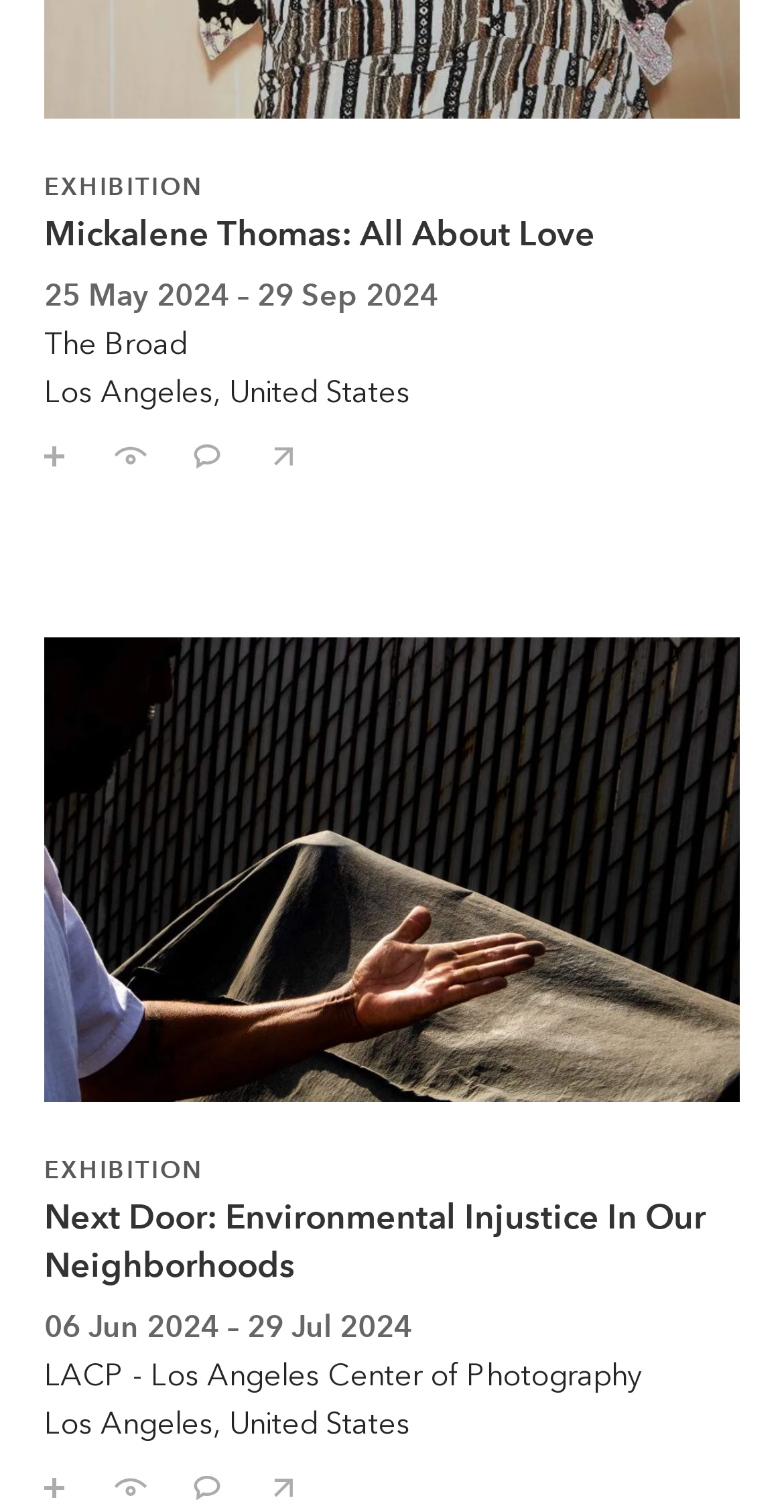Please specify the bounding box coordinates in the format (top-left x, top-left y, bottom-right x, bottom-right y), with values ranging from 0 to 1. Identify the bounding box for the UI component described as follows: aria-label="Toggle Off Canvas Content"

None